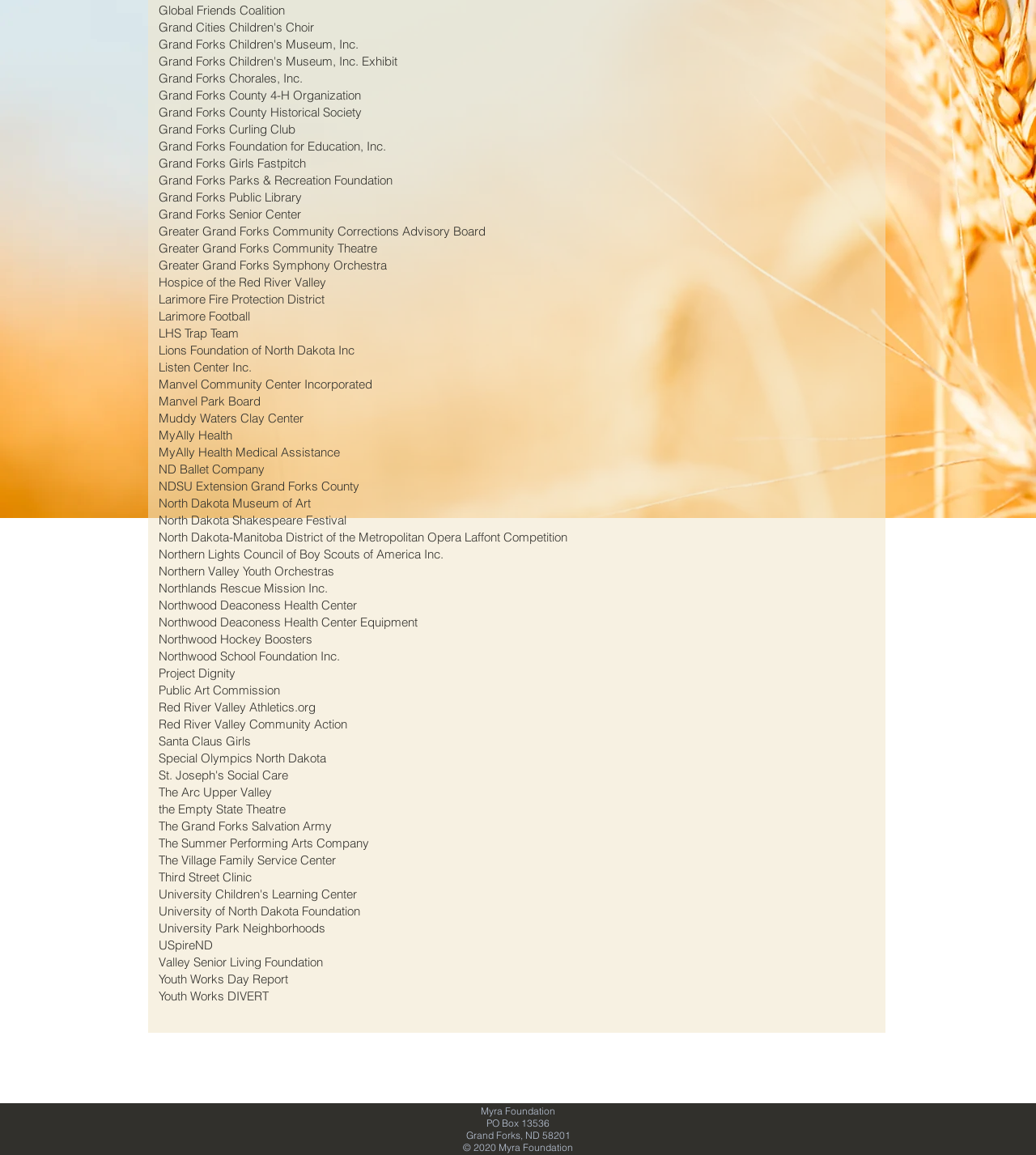Using the given description, provide the bounding box coordinates formatted as (top-left x, top-left y, bottom-right x, bottom-right y), with all values being floating point numbers between 0 and 1. Description: aria-label="Instagram"

[0.838, 0.964, 0.868, 0.992]